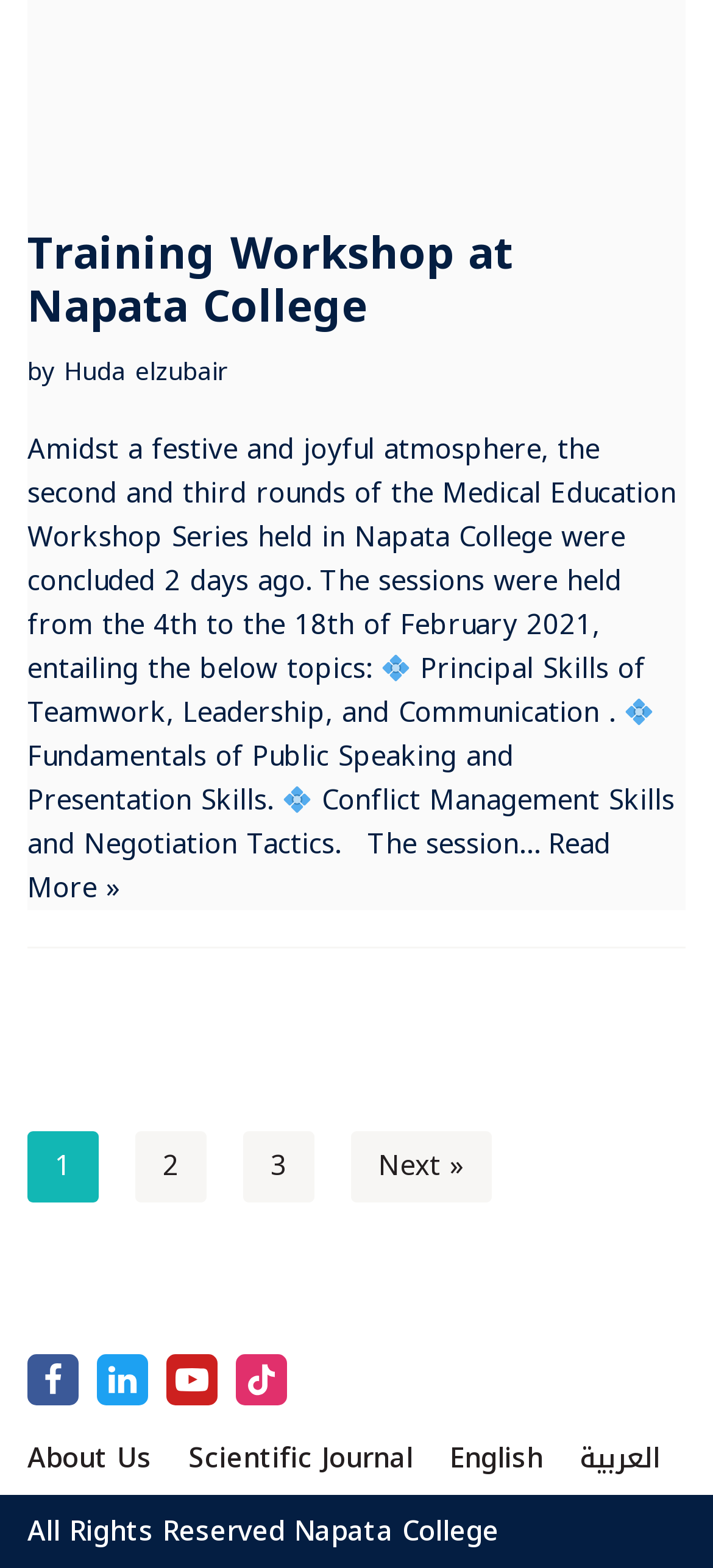Find the bounding box of the UI element described as follows: "Scientific Journal".

[0.264, 0.915, 0.579, 0.944]